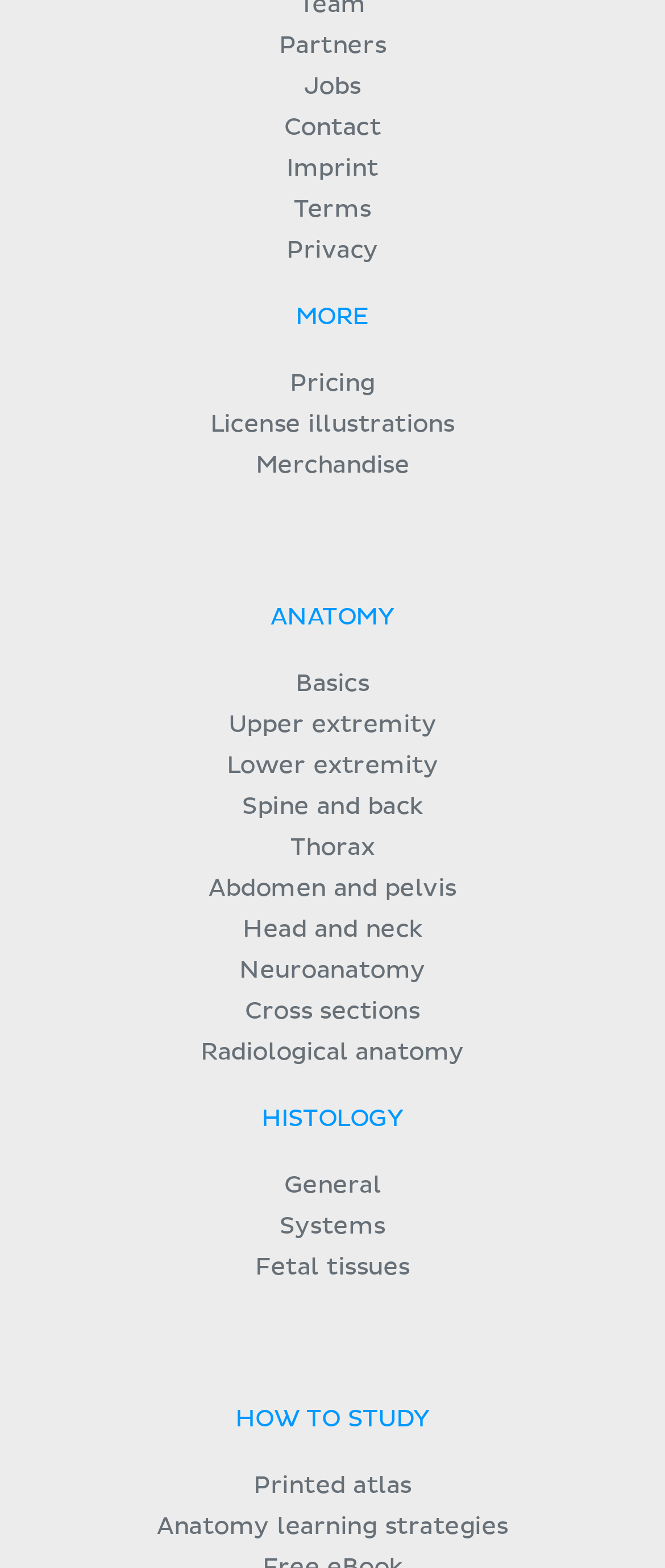Based on what you see in the screenshot, provide a thorough answer to this question: How many sections are there on the webpage?

By analyzing the layout of the webpage, I identify three main sections: the top section with links to Partners, Jobs, Contact, and so on; the middle section with links to various anatomy topics; and the bottom section with links to HOW TO STUDY and related topics. There are three distinct sections on the webpage.